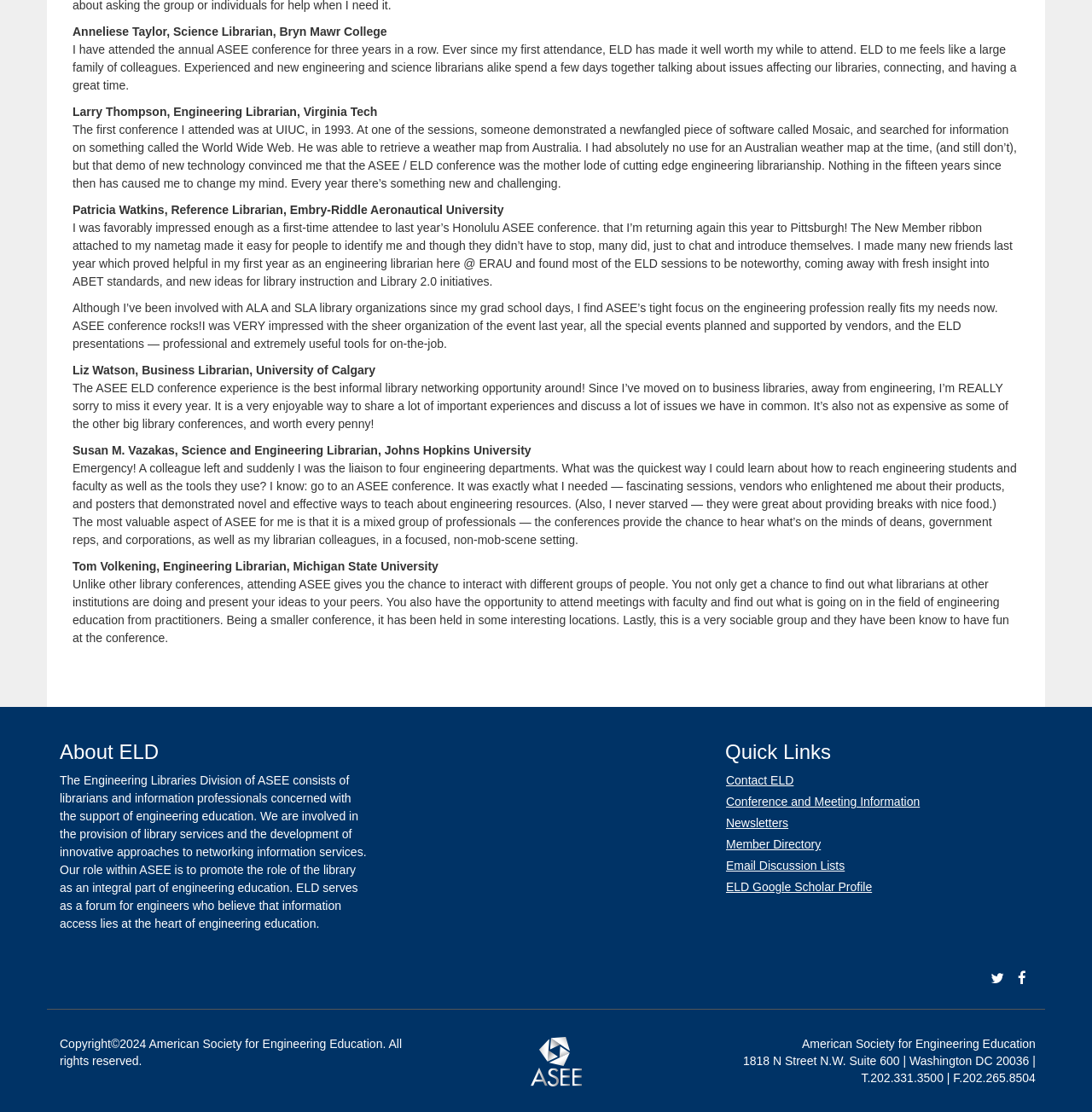What is the name of the organization mentioned in the webpage?
Using the image provided, answer with just one word or phrase.

ASEE